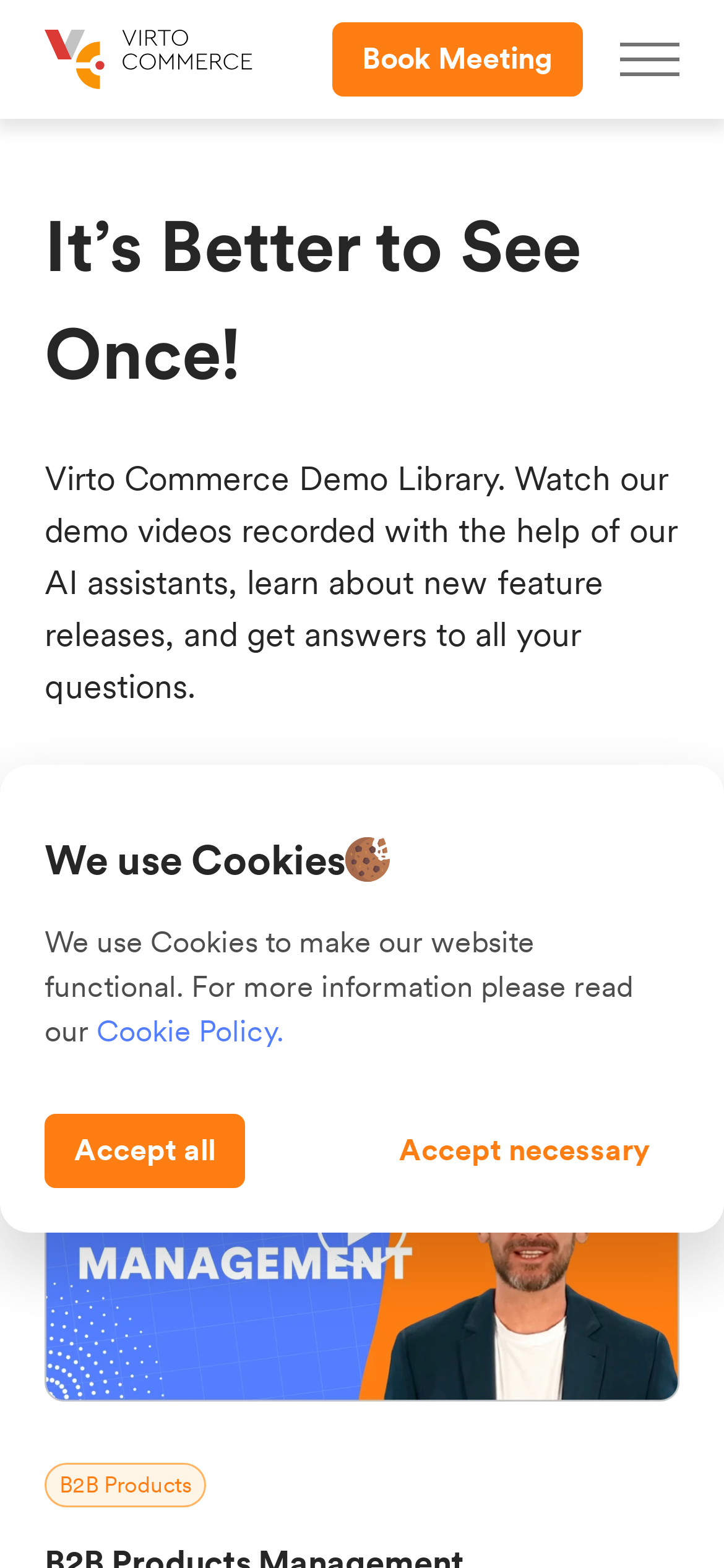Please identify the bounding box coordinates of the element I need to click to follow this instruction: "Learn about B2B Products".

[0.159, 0.493, 0.382, 0.522]